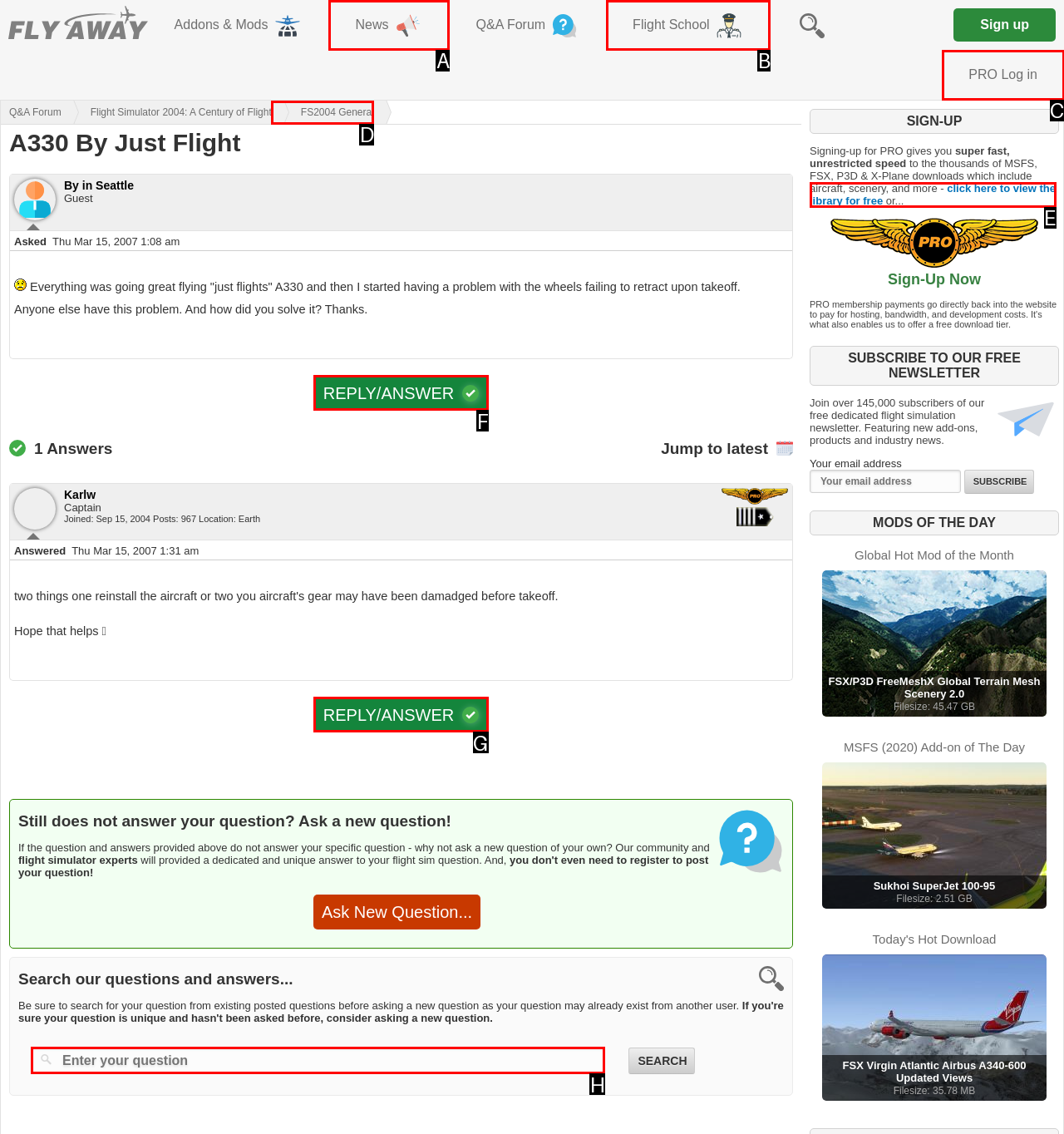Select the appropriate HTML element that needs to be clicked to finish the task: Reply to the question
Reply with the letter of the chosen option.

F